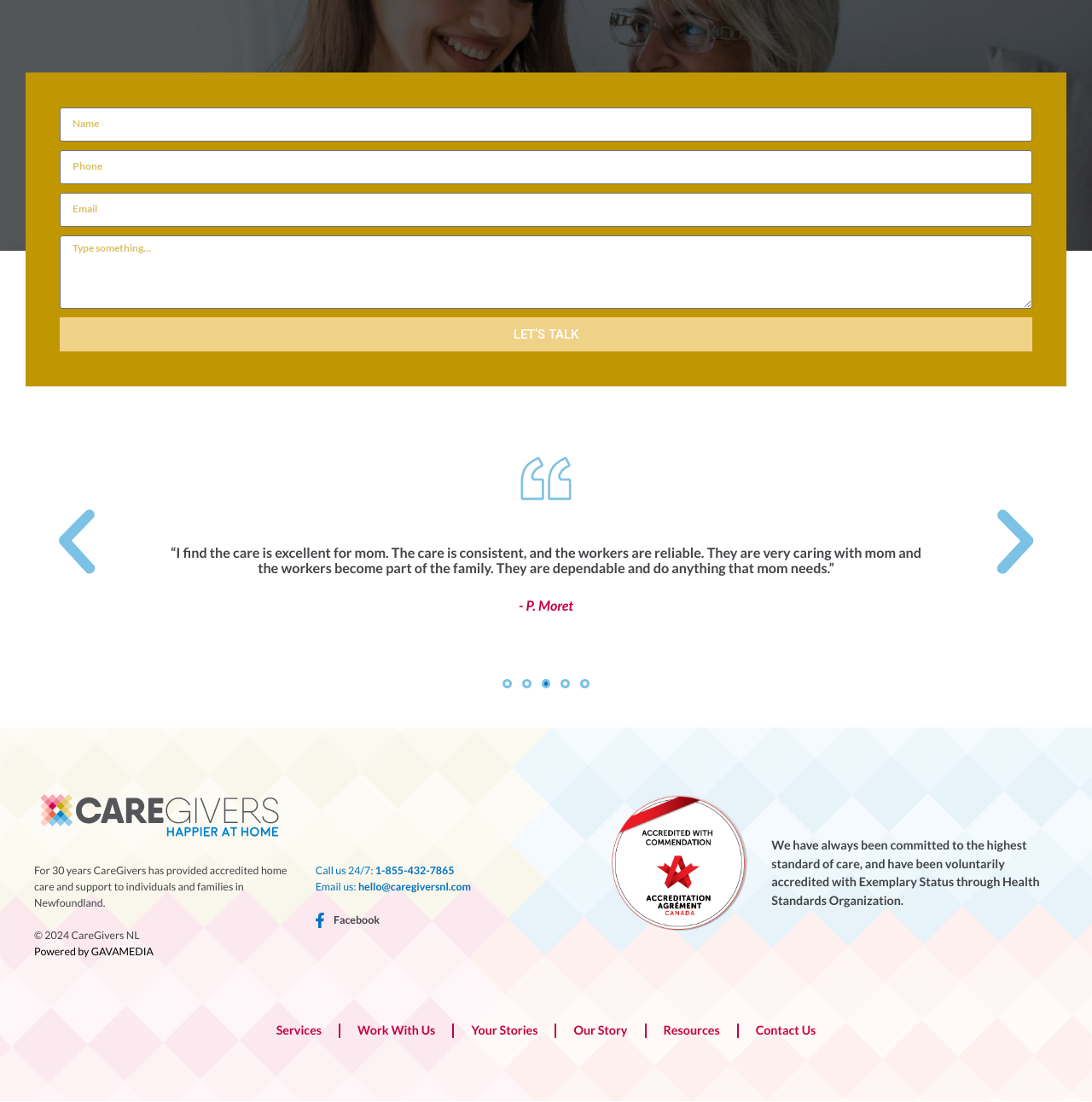Predict the bounding box coordinates of the area that should be clicked to accomplish the following instruction: "Email hello@caregiversnl.com". The bounding box coordinates should consist of four float numbers between 0 and 1, i.e., [left, top, right, bottom].

[0.328, 0.799, 0.431, 0.81]